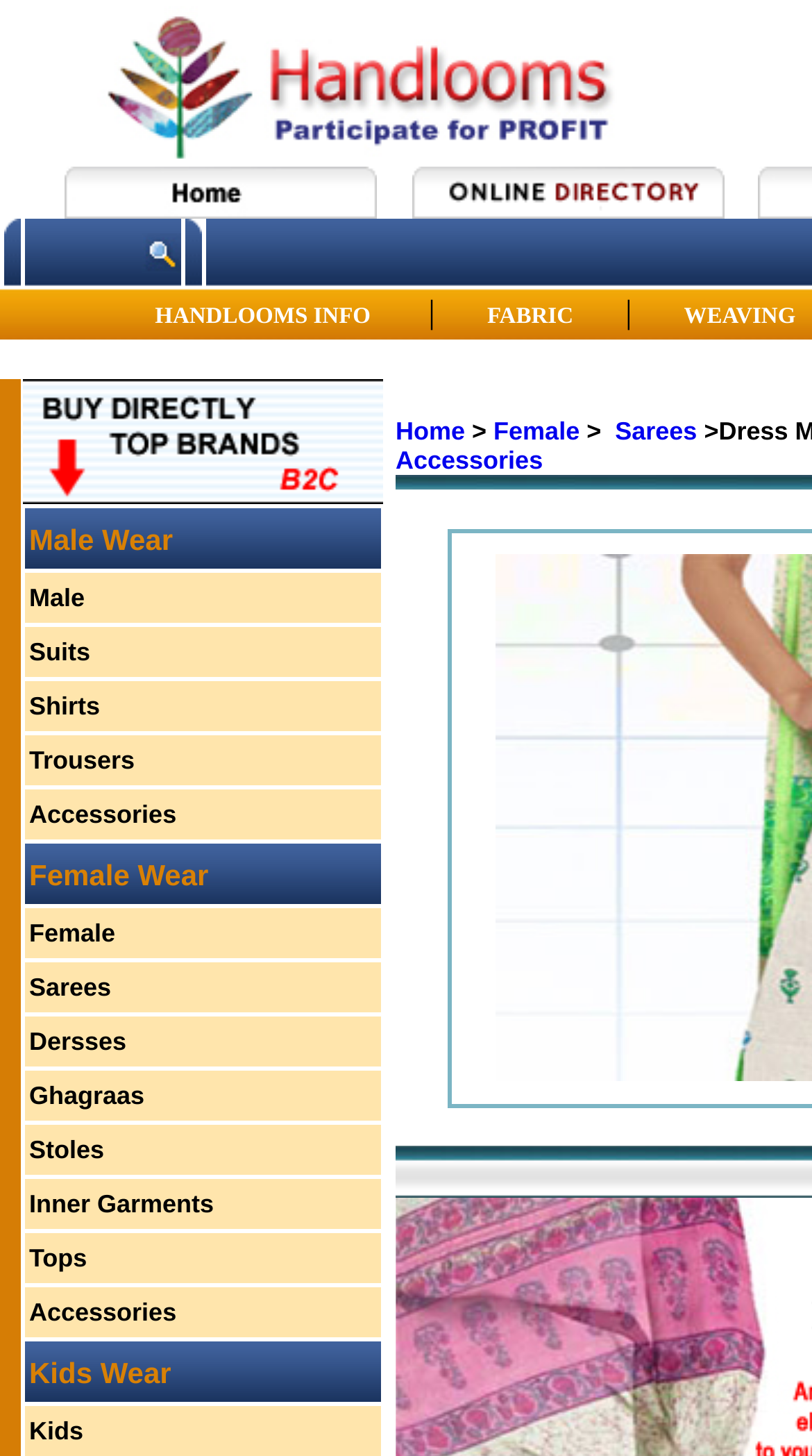Identify the bounding box coordinates for the element you need to click to achieve the following task: "Click on the 'Home' link". Provide the bounding box coordinates as four float numbers between 0 and 1, in the form [left, top, right, bottom].

[0.487, 0.286, 0.573, 0.306]